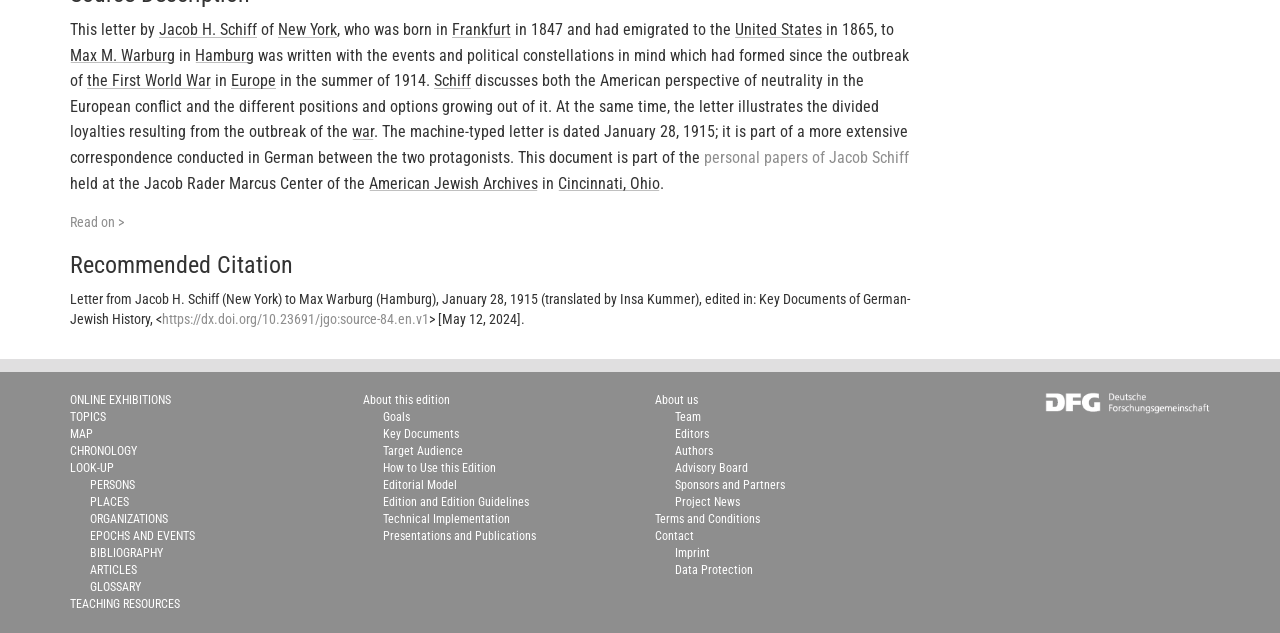Can you show the bounding box coordinates of the region to click on to complete the task described in the instruction: "Explore the personal papers of Jacob Schiff"?

[0.55, 0.234, 0.71, 0.264]